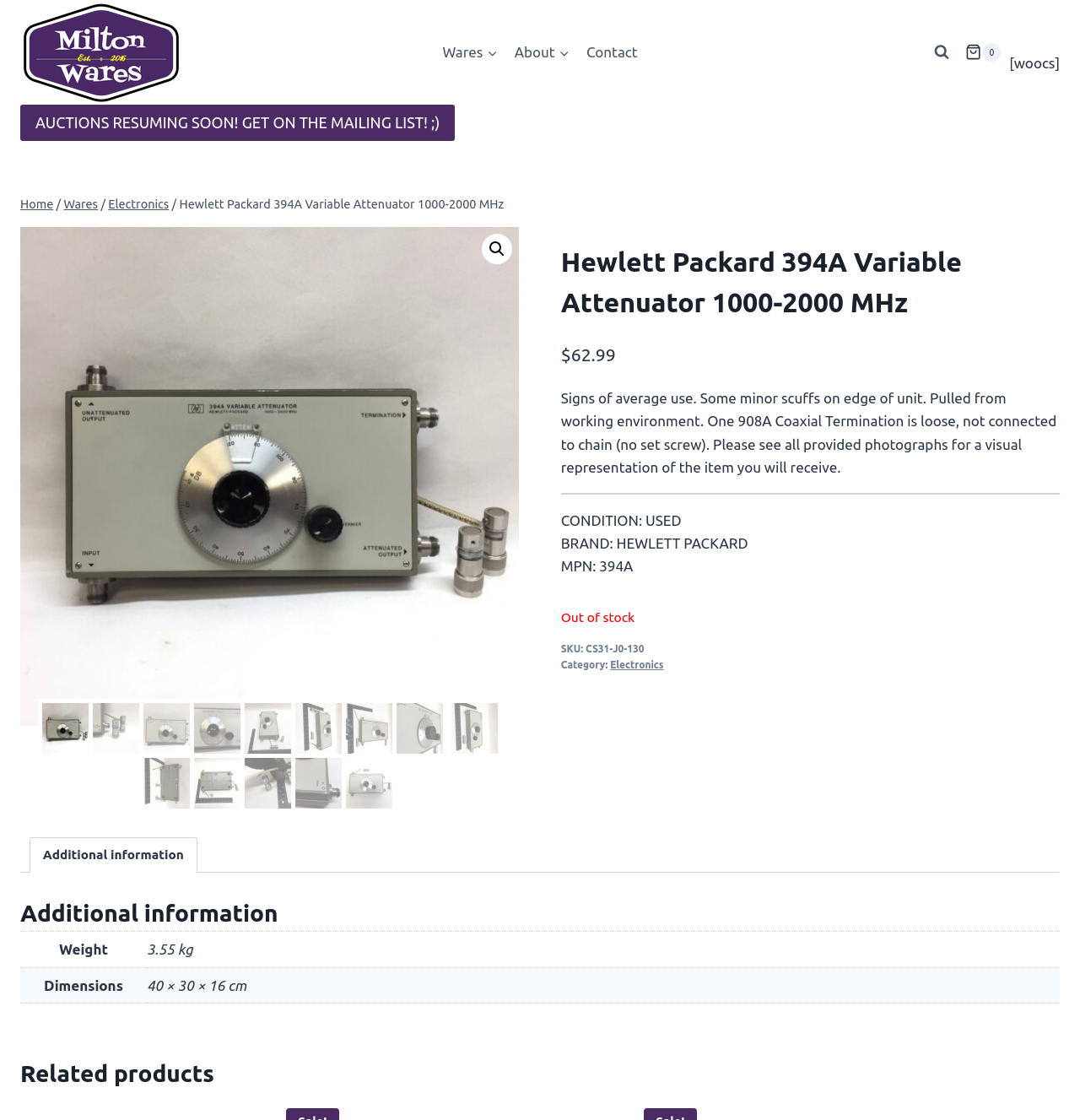What is the category of the product?
From the screenshot, supply a one-word or short-phrase answer.

Electronics